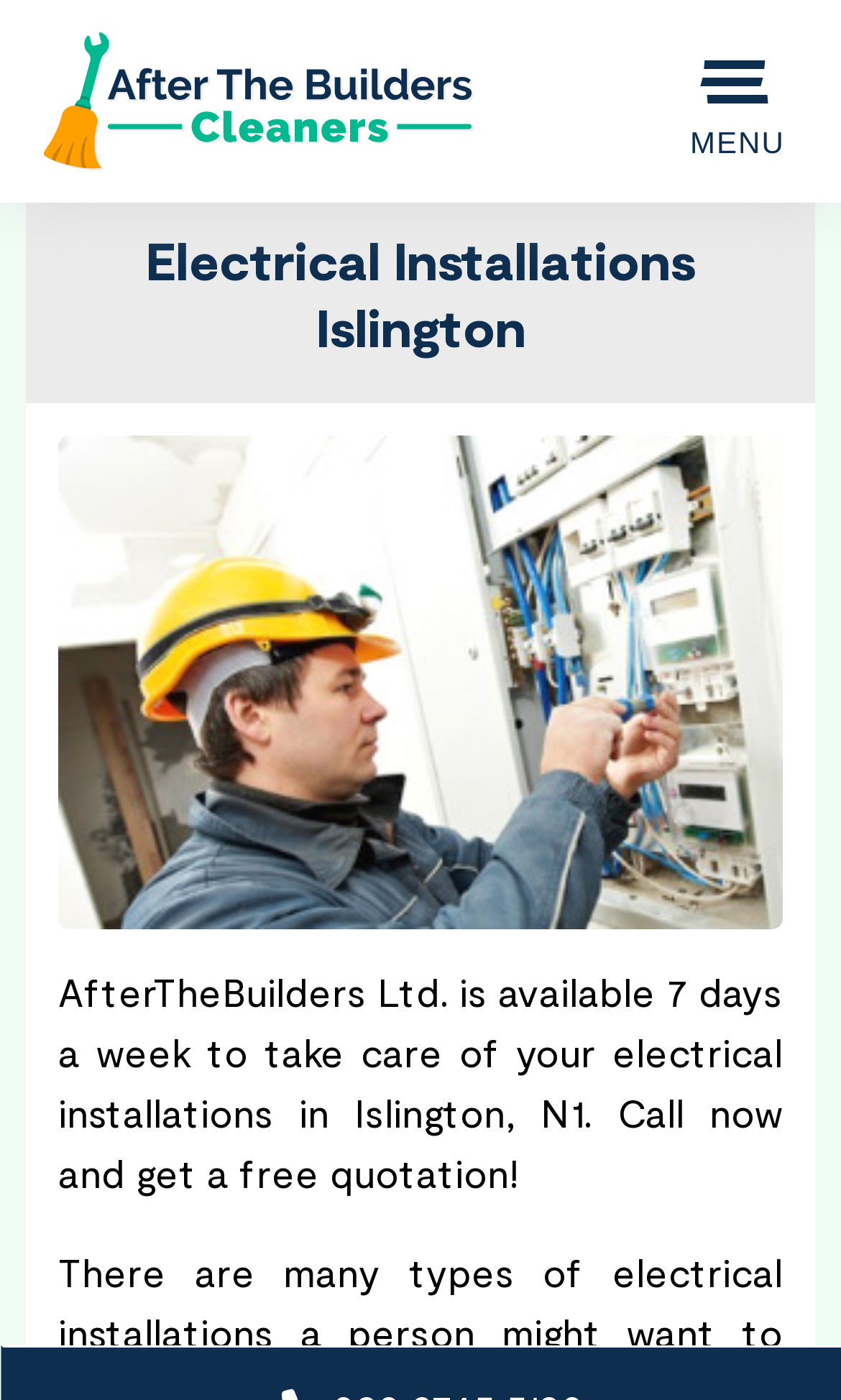Refer to the image and provide a thorough answer to this question:
What is the topic of the electrical installation service?

The webpage is about electrical installation services, and it specifically mentions that the service is available in Islington, N1, which is a location in London.